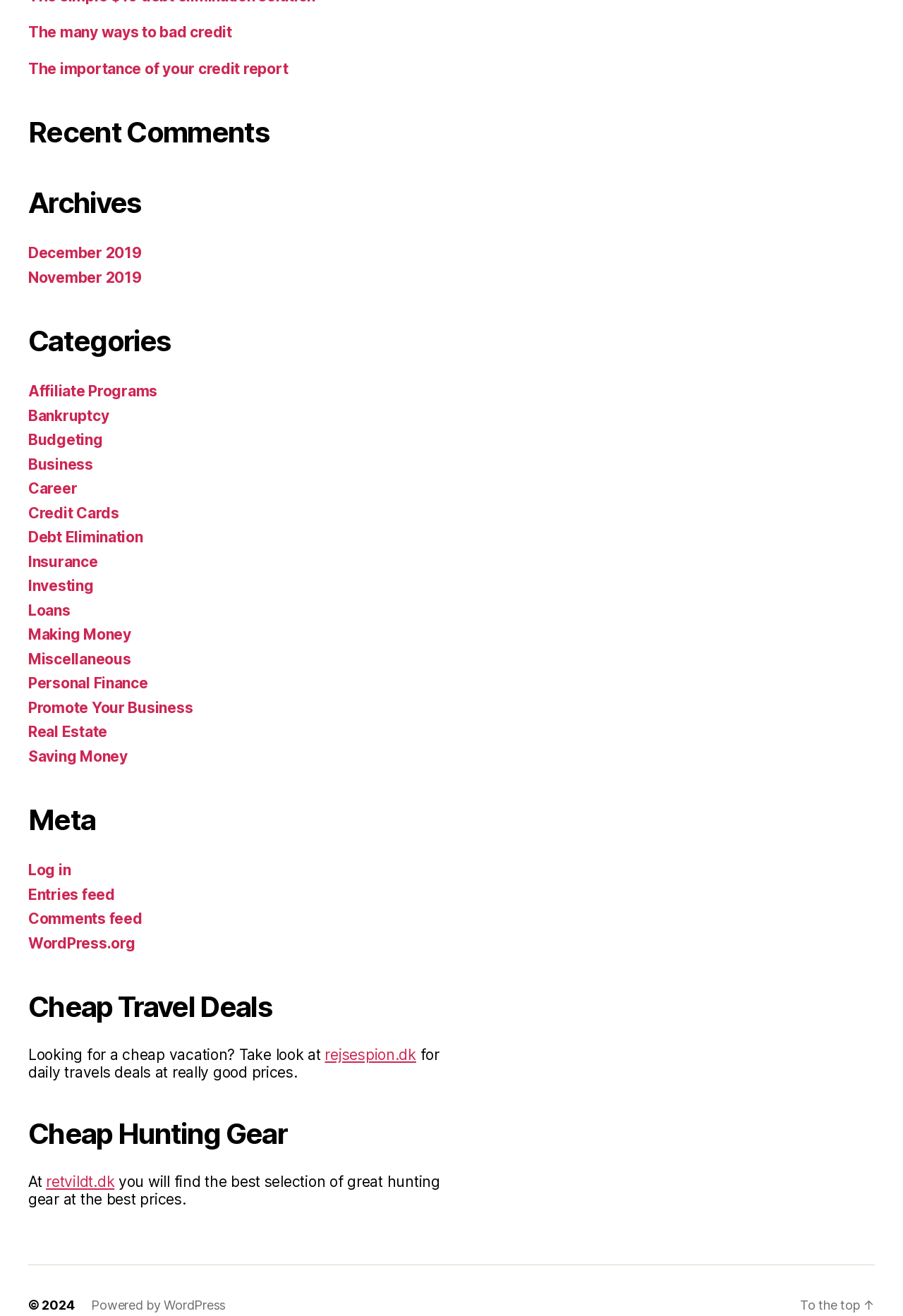What is the name of the website for hunting gear?
Please provide a single word or phrase as the answer based on the screenshot.

retvildt.dk